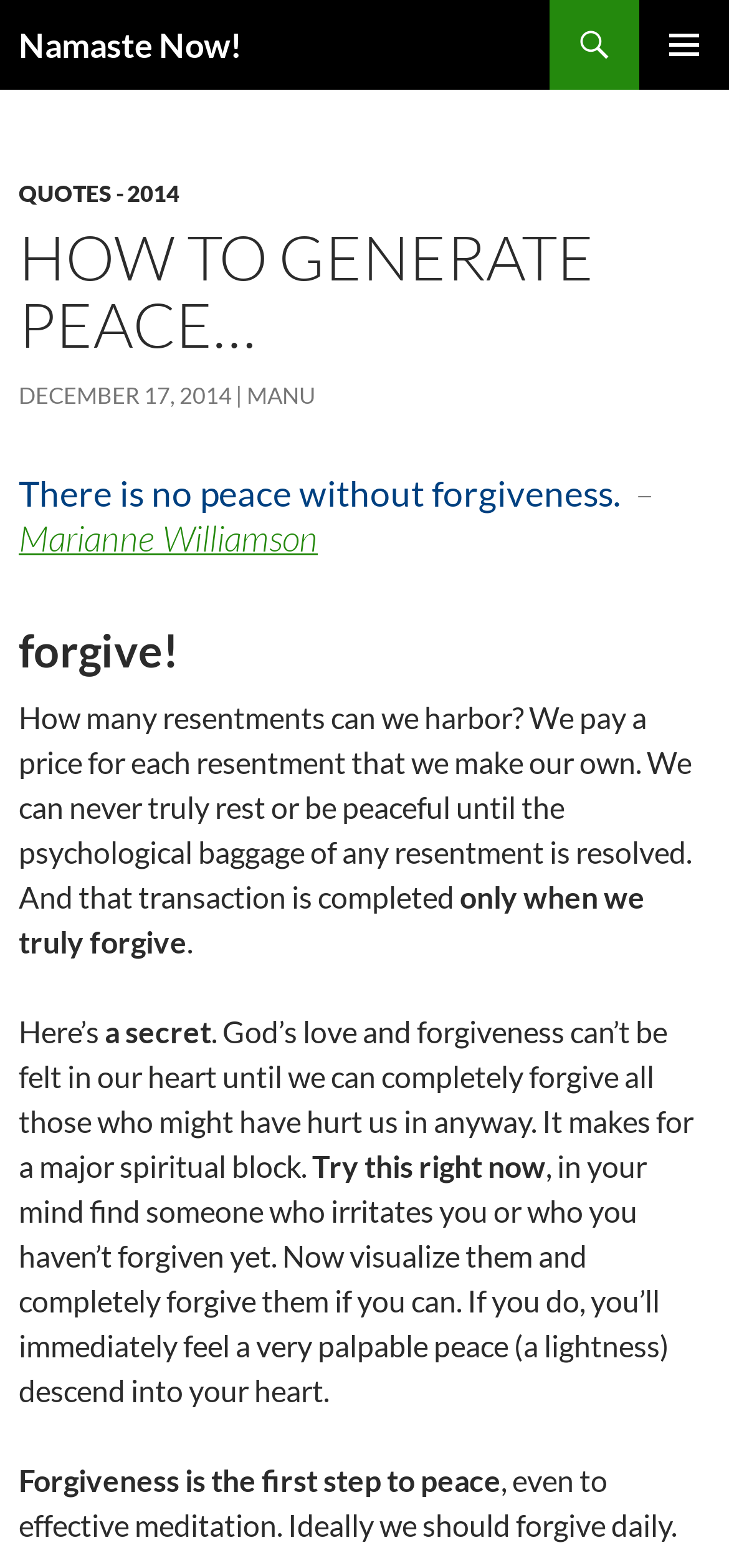Who is the author of the quote?
Utilize the image to construct a detailed and well-explained answer.

The quote 'There is no peace without forgiveness' is attributed to Marianne Williamson, as indicated by the link element with the text 'Marianne Williamson' following the quote.